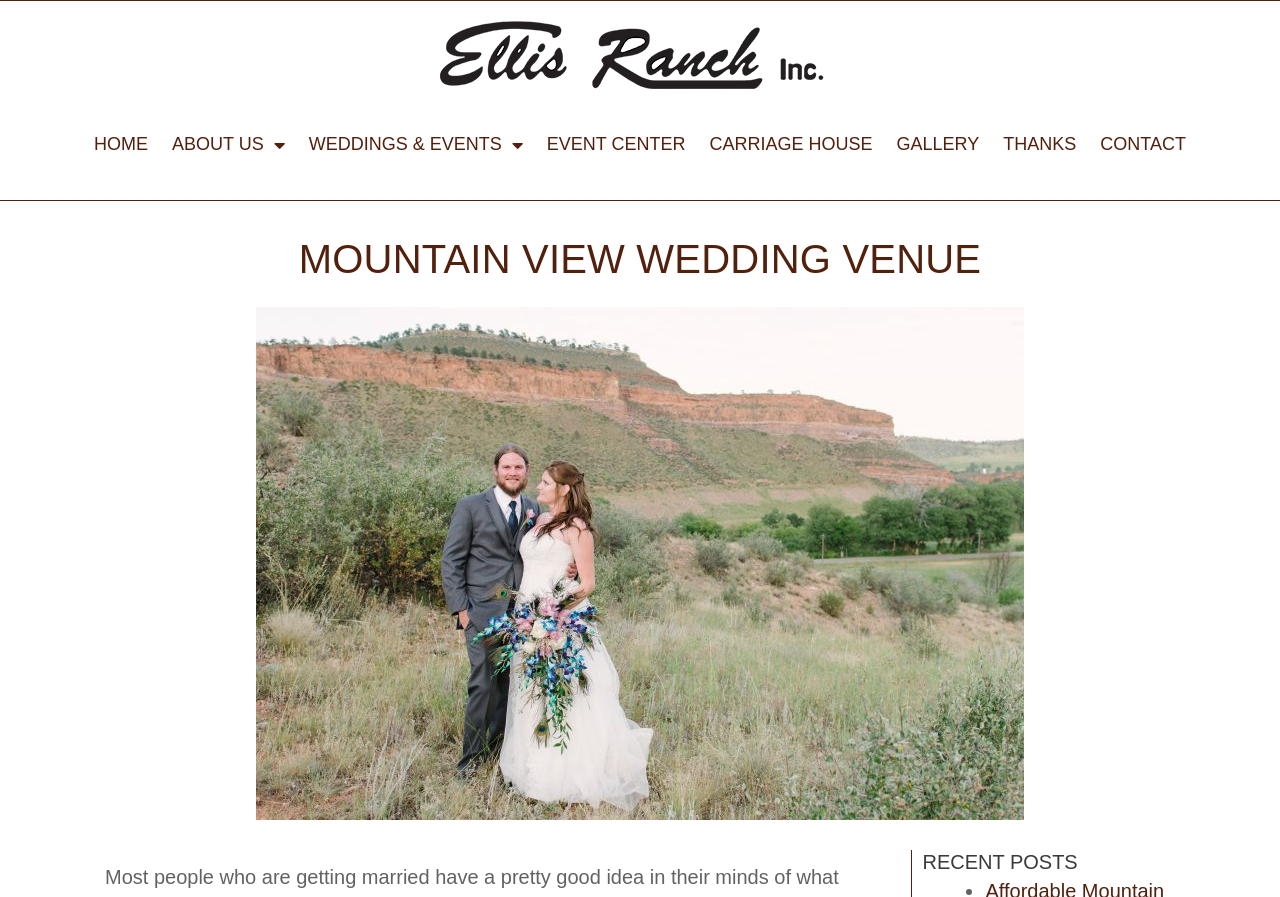Please determine the headline of the webpage and provide its content.

MOUNTAIN VIEW WEDDING VENUE